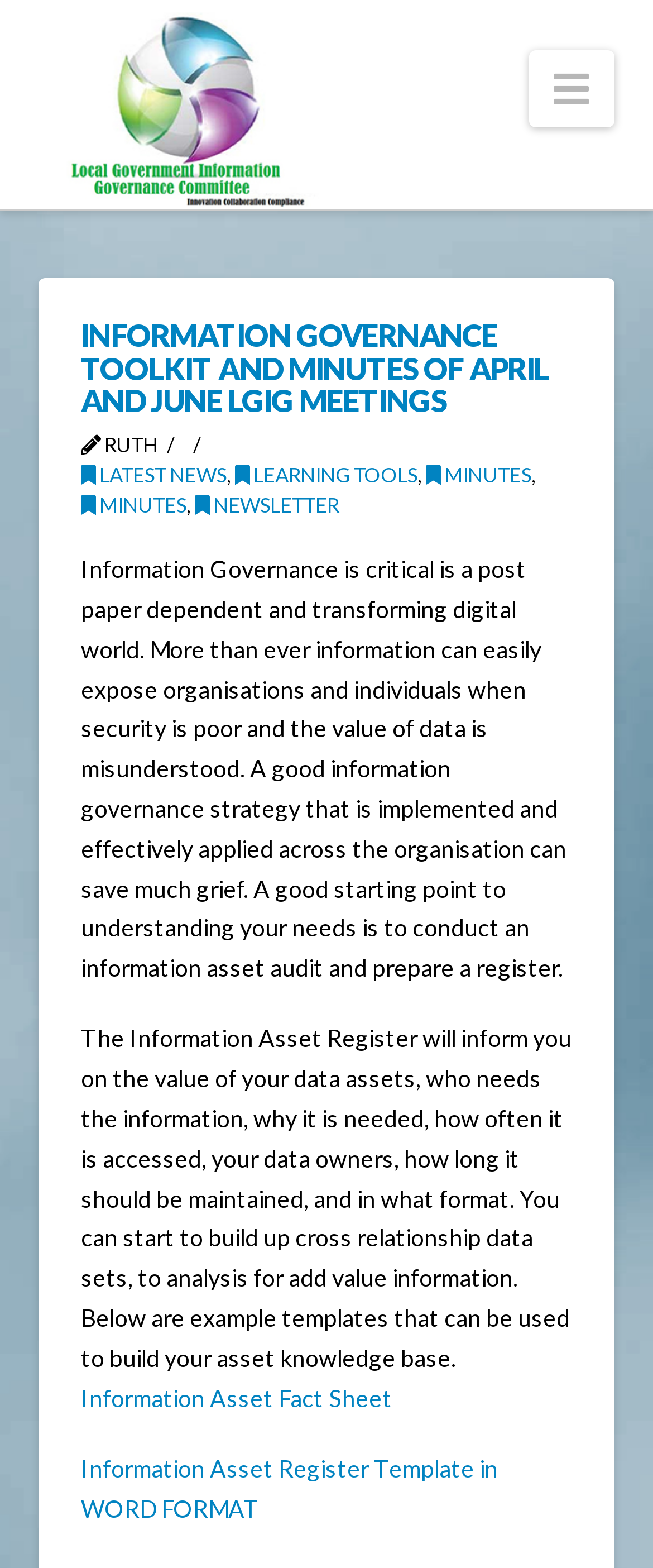Please identify the bounding box coordinates of the region to click in order to complete the task: "Download Information Asset Register Template in WORD FORMAT". The coordinates must be four float numbers between 0 and 1, specified as [left, top, right, bottom].

[0.124, 0.927, 0.763, 0.971]